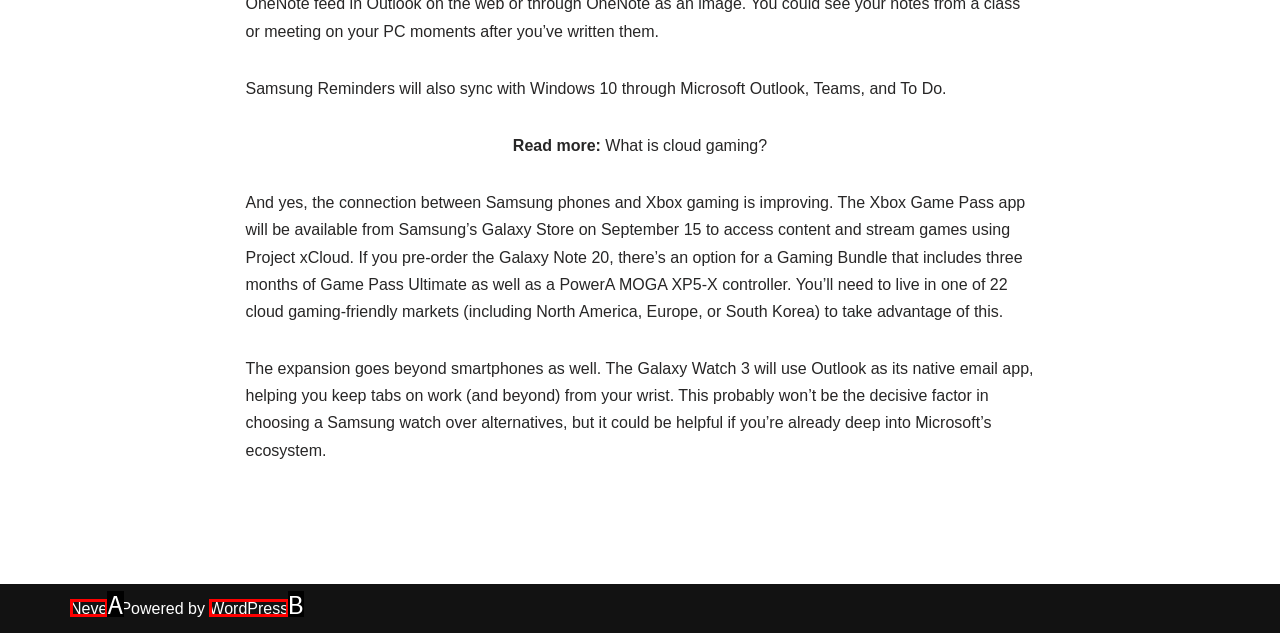Which HTML element matches the description: Neve?
Reply with the letter of the correct choice.

A